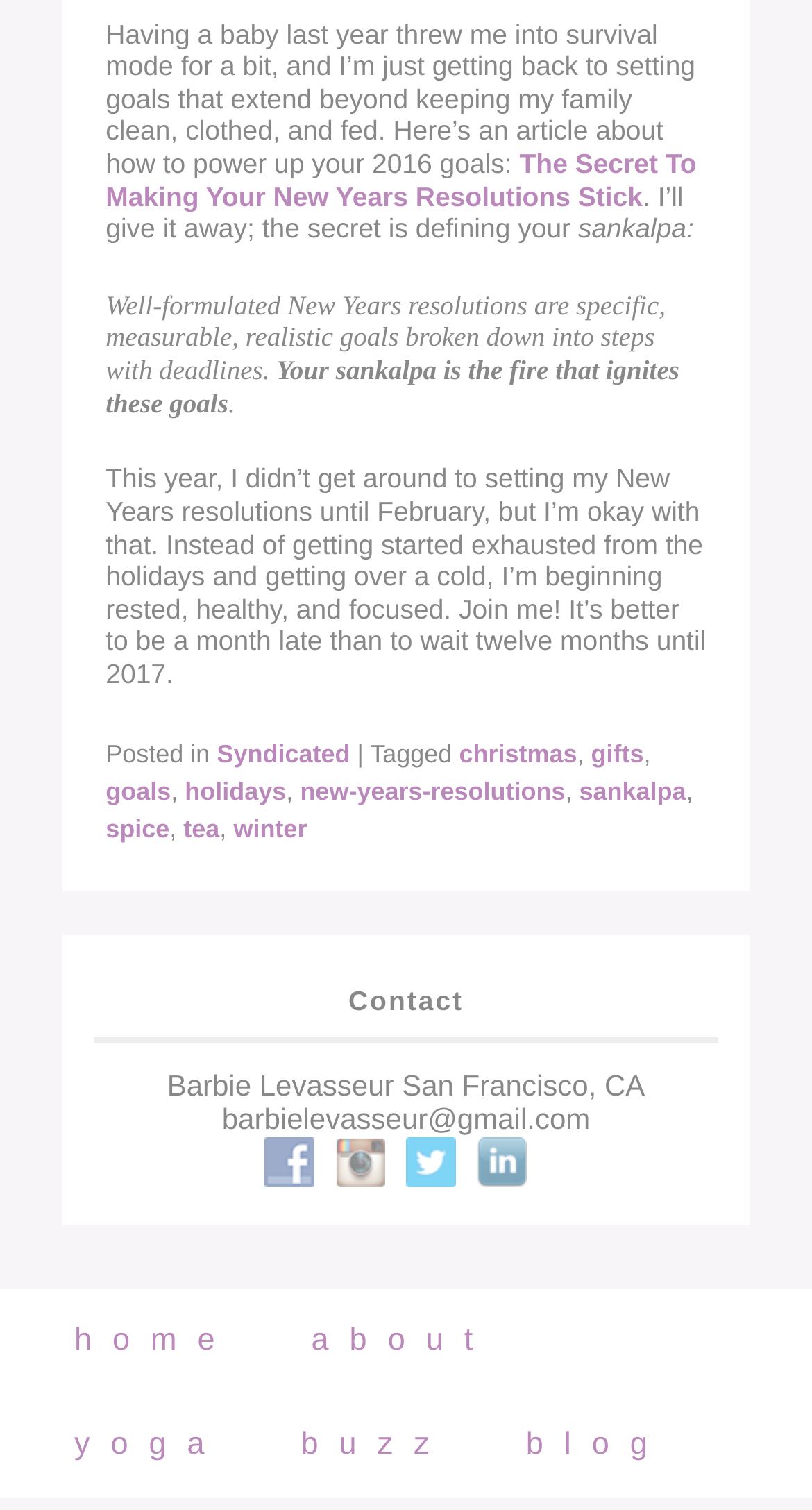Please identify the bounding box coordinates of the element on the webpage that should be clicked to follow this instruction: "Read the article about setting goals". The bounding box coordinates should be given as four float numbers between 0 and 1, formatted as [left, top, right, bottom].

[0.13, 0.012, 0.856, 0.119]